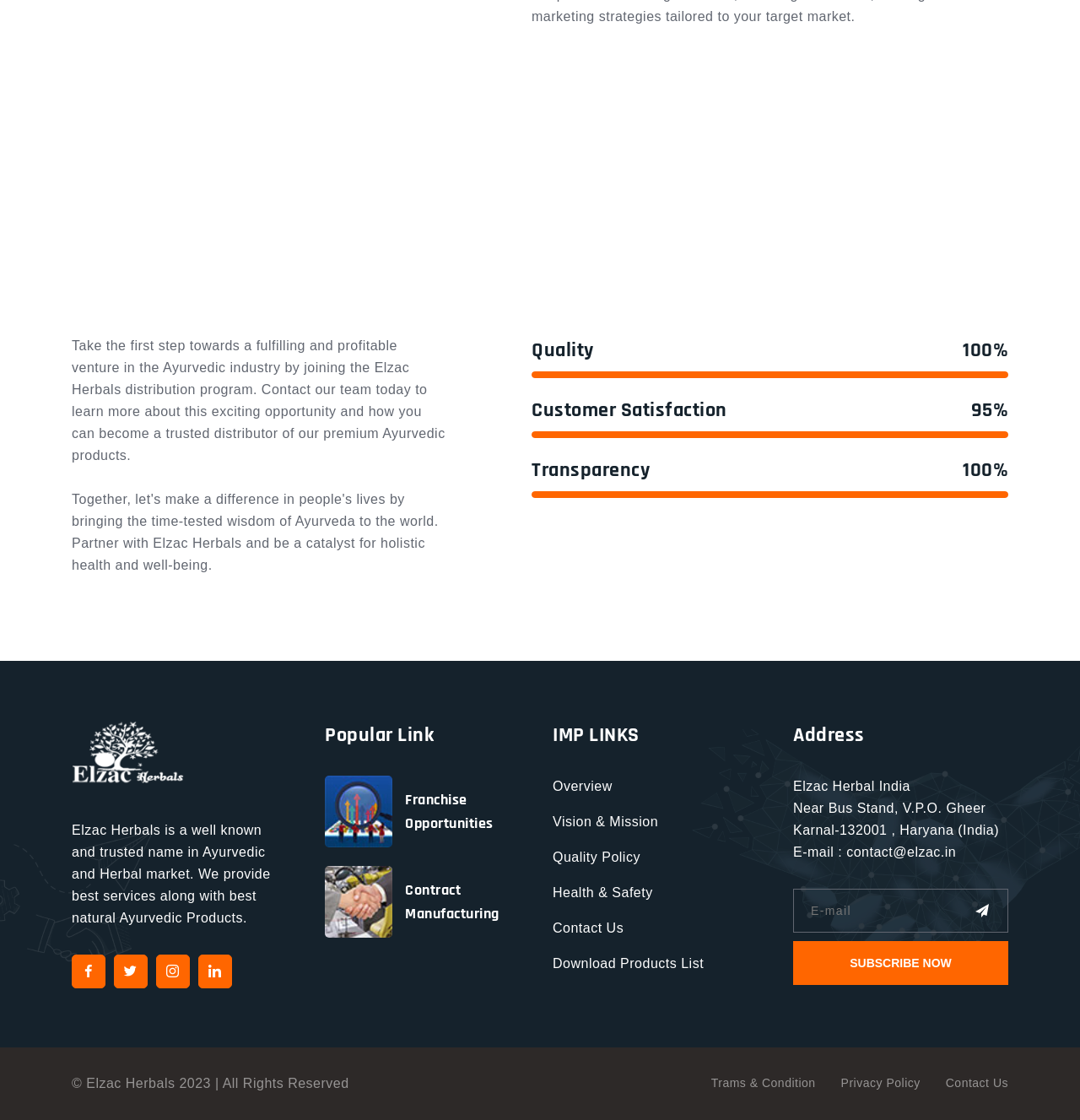Highlight the bounding box coordinates of the element that should be clicked to carry out the following instruction: "Click the logo". The coordinates must be given as four float numbers ranging from 0 to 1, i.e., [left, top, right, bottom].

[0.066, 0.643, 0.207, 0.701]